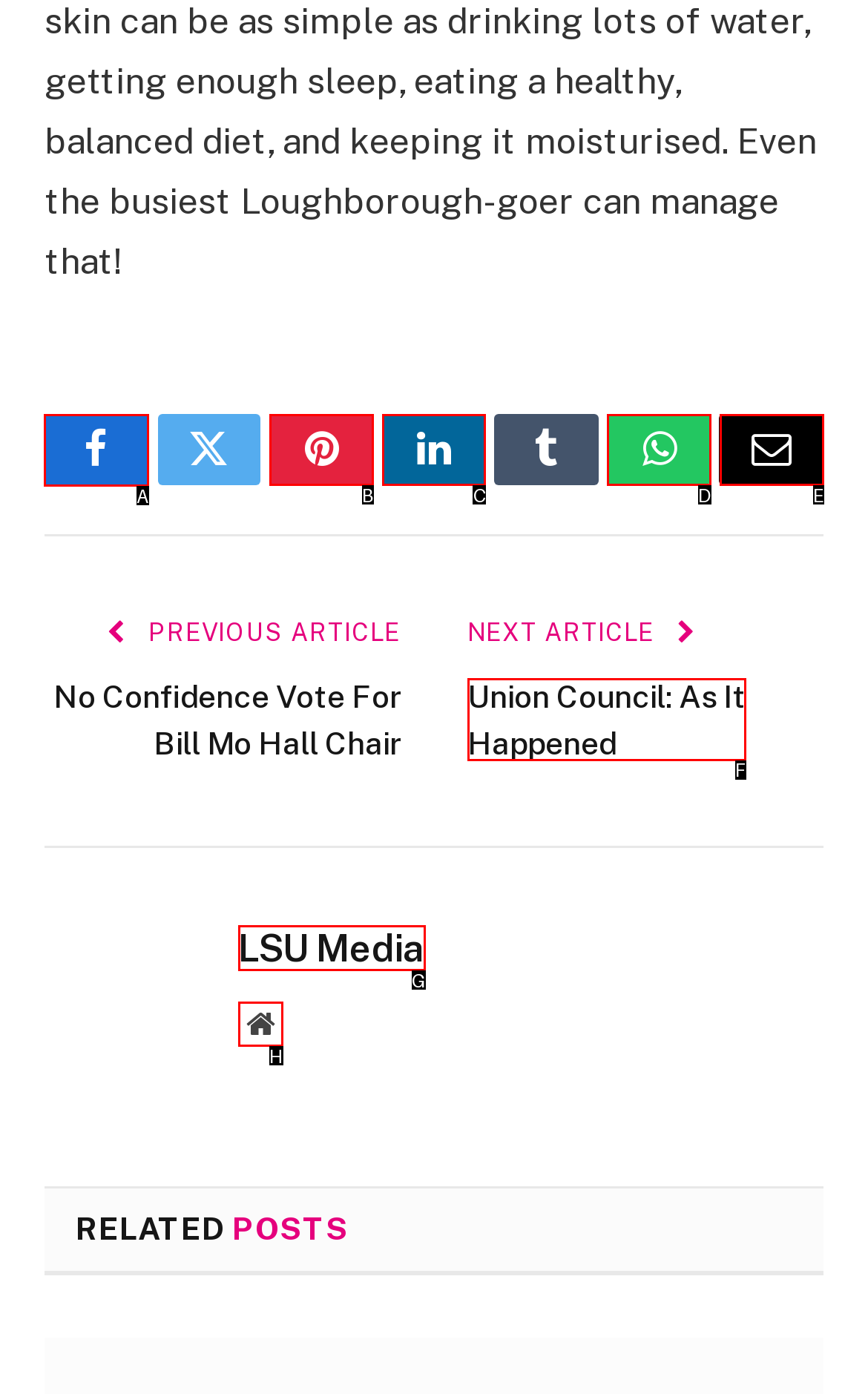Tell me which one HTML element I should click to complete the following task: Share on Facebook Answer with the option's letter from the given choices directly.

A